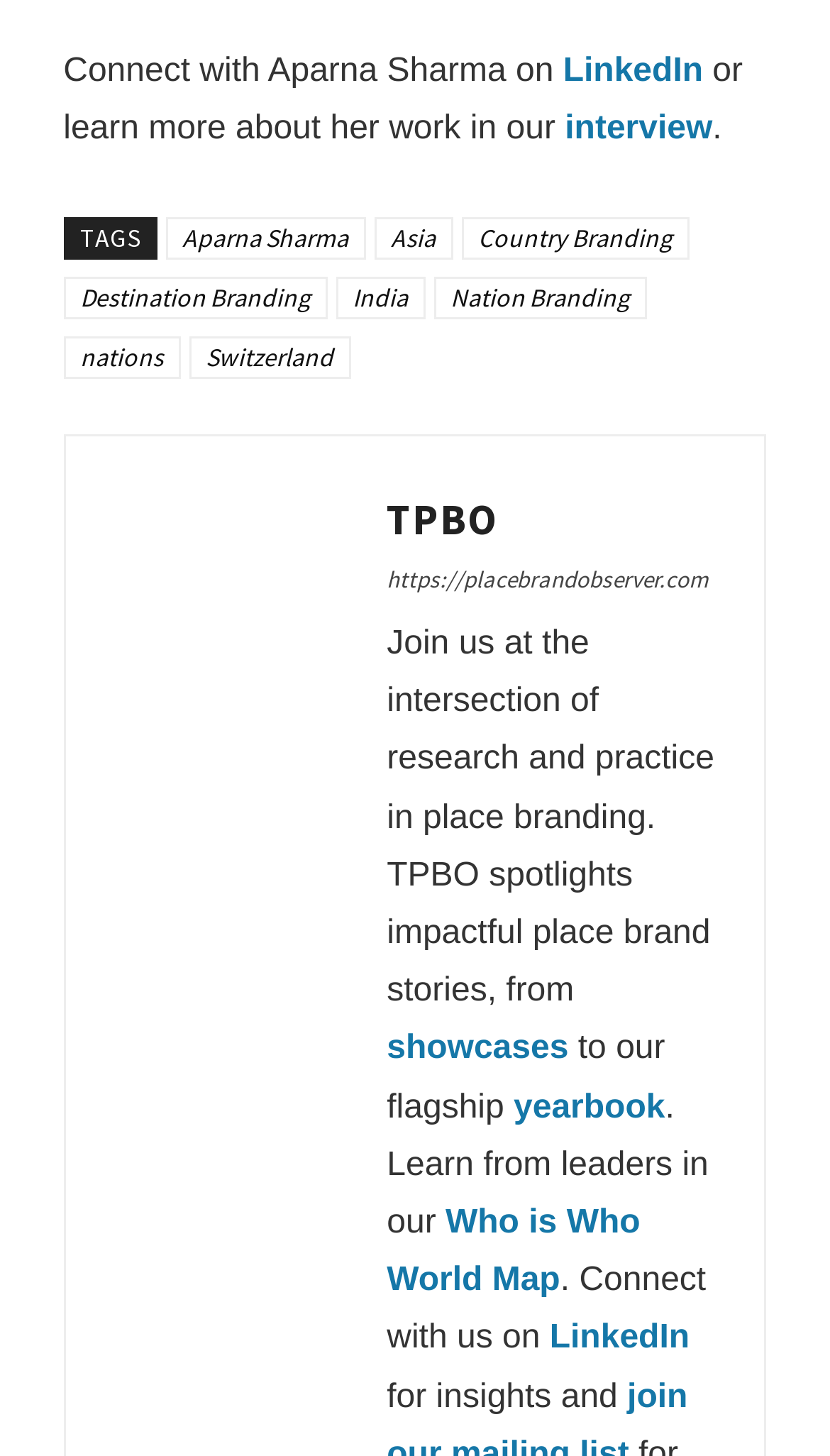What is the purpose of the webpage?
Please provide a comprehensive and detailed answer to the question.

The webpage mentions 'TPBO spotlights impactful place brand stories' which suggests that the purpose of the webpage is to share stories and information related to place branding.